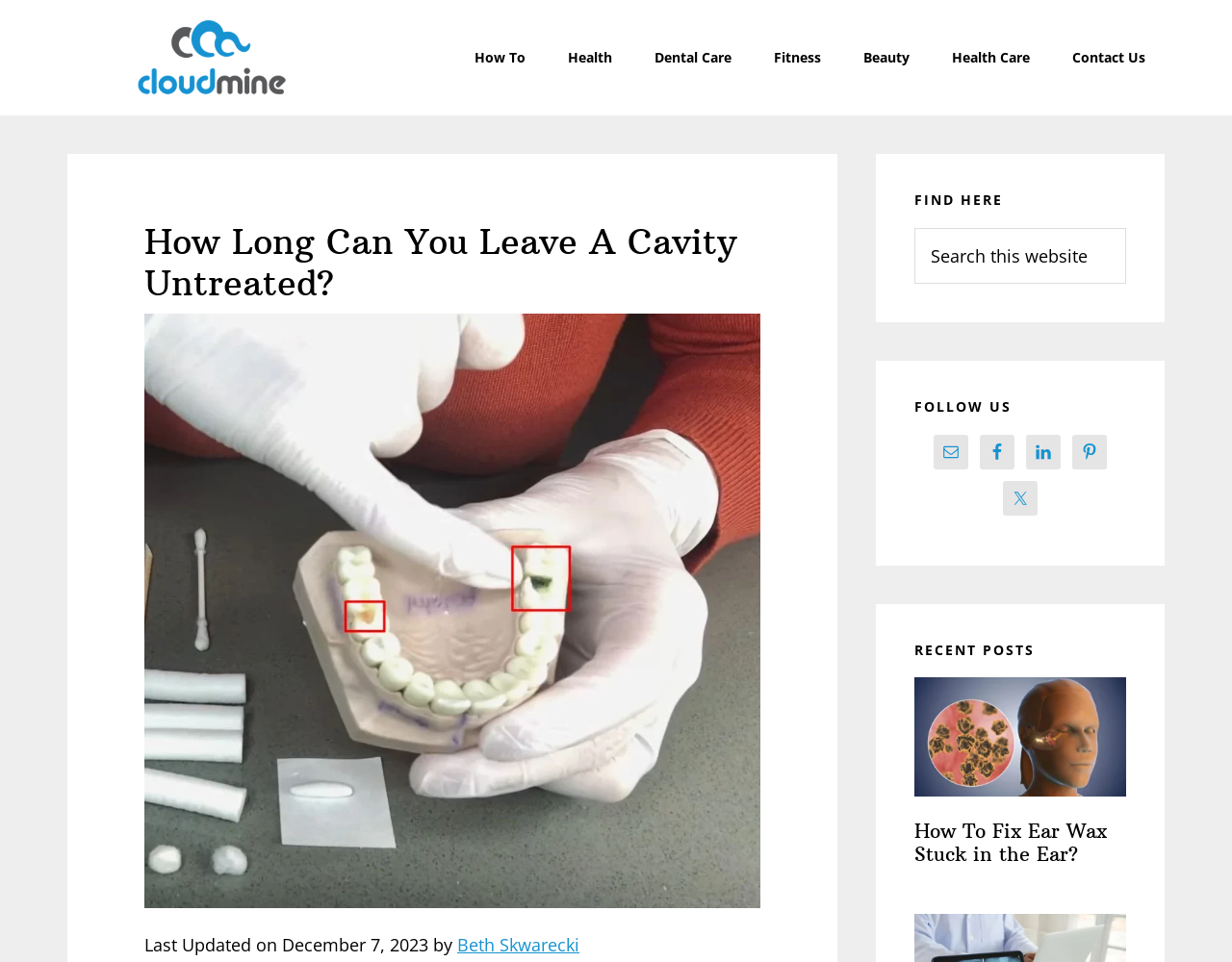Find the bounding box coordinates of the clickable region needed to perform the following instruction: "Visit the How To page". The coordinates should be provided as four float numbers between 0 and 1, i.e., [left, top, right, bottom].

[0.37, 0.02, 0.442, 0.1]